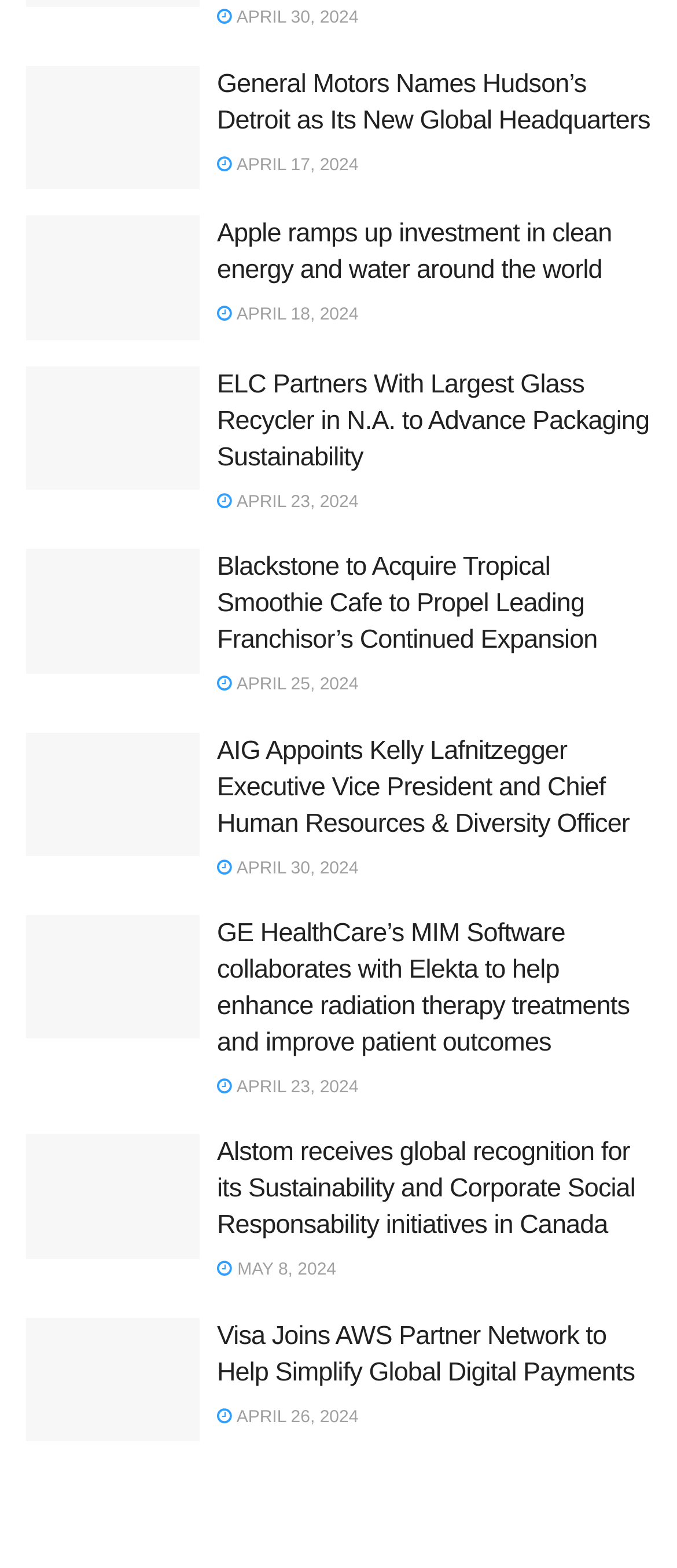Determine the bounding box coordinates of the region I should click to achieve the following instruction: "View article about Alstom receiving global recognition for its Sustainability and Corporate Social Responsability initiatives in Canada". Ensure the bounding box coordinates are four float numbers between 0 and 1, i.e., [left, top, right, bottom].

[0.321, 0.726, 0.938, 0.791]